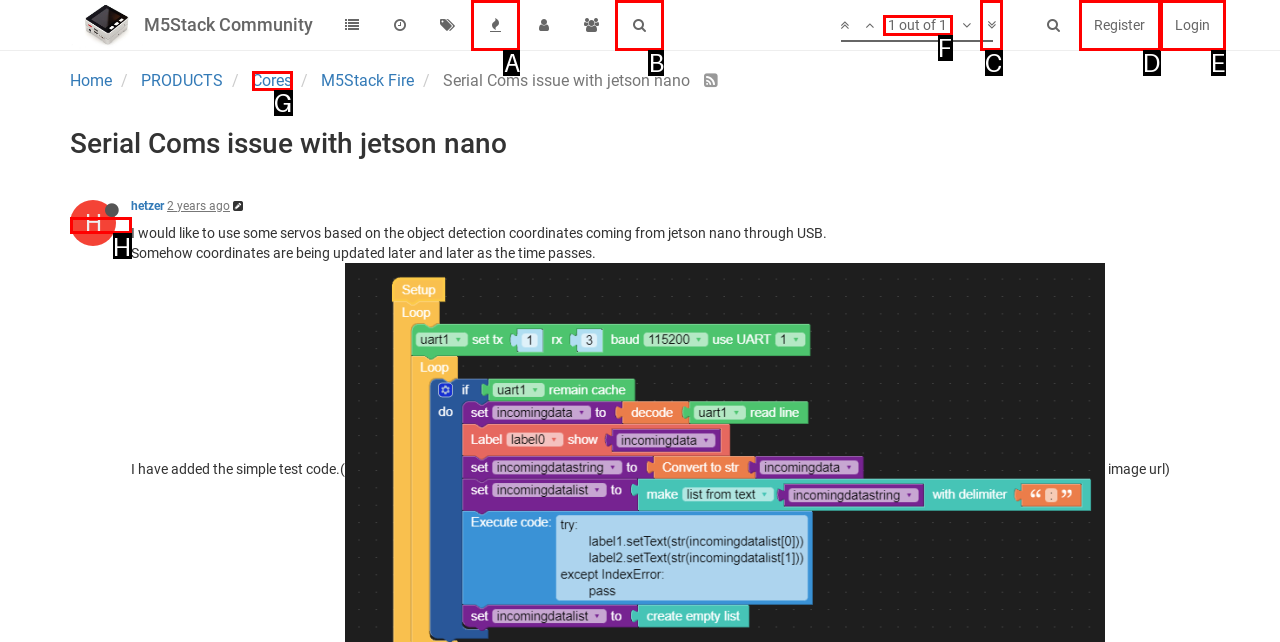Tell me which one HTML element best matches the description: 1 out of 1 Answer with the option's letter from the given choices directly.

F